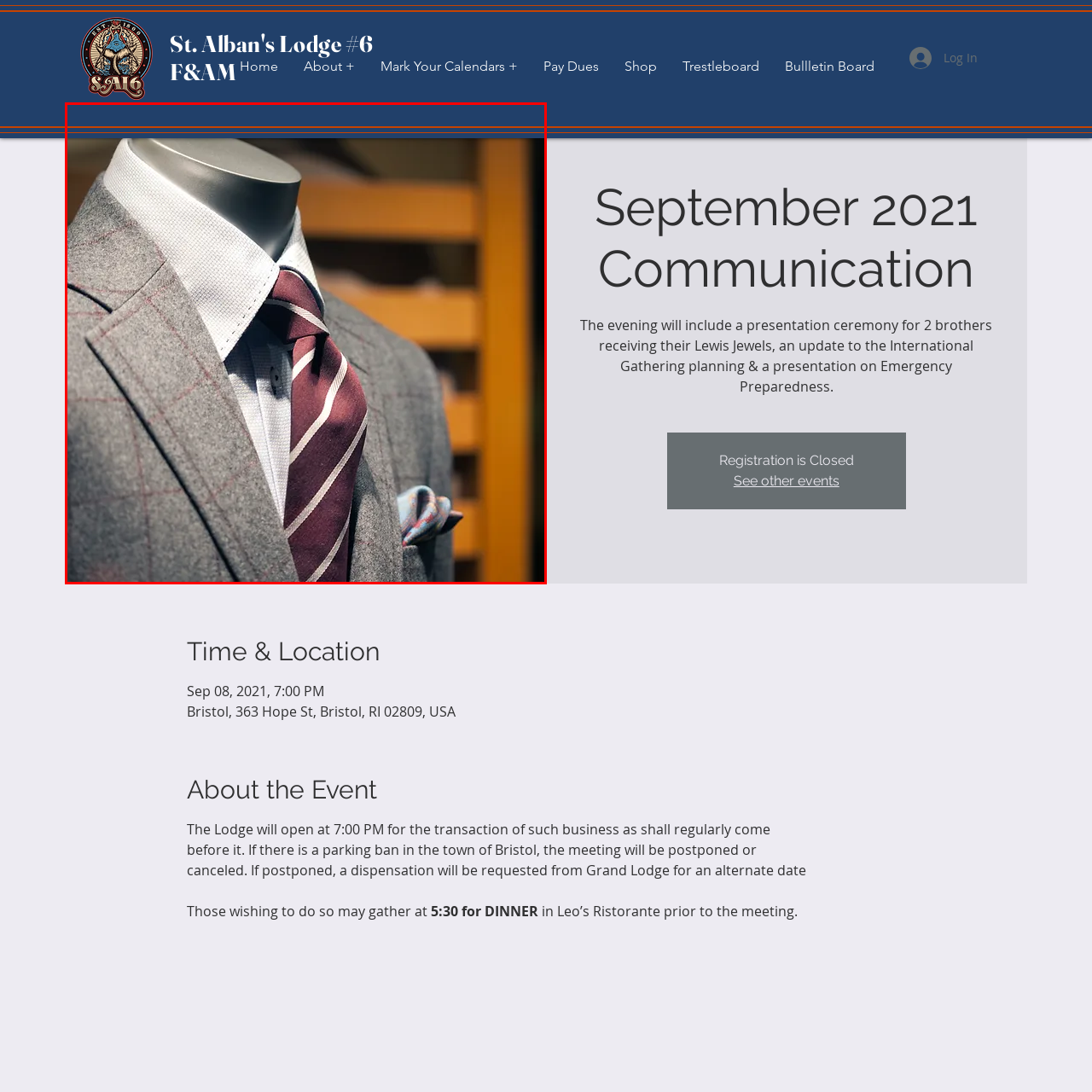Detail the features and elements seen in the red-circled portion of the image.

The image features a well-tailored gray suit showcased on a mannequin. The suit is adorned with a subtle plaid pattern accentuated by thin maroon lines, adding a touch of sophistication. Beneath the suit jacket, a crisp, light blue dress shirt is visible, perfectly complemented by a deep maroon tie featuring white stripes. A stylish pocket square with a hint of color peeks out from the breast pocket, enhancing the overall elegance of the ensemble. The mannequin's sleek, metallic neck adds a modern flair, set against a softly blurred background that suggests a refined retail environment, making it clear that this attire is designed for formal occasions.